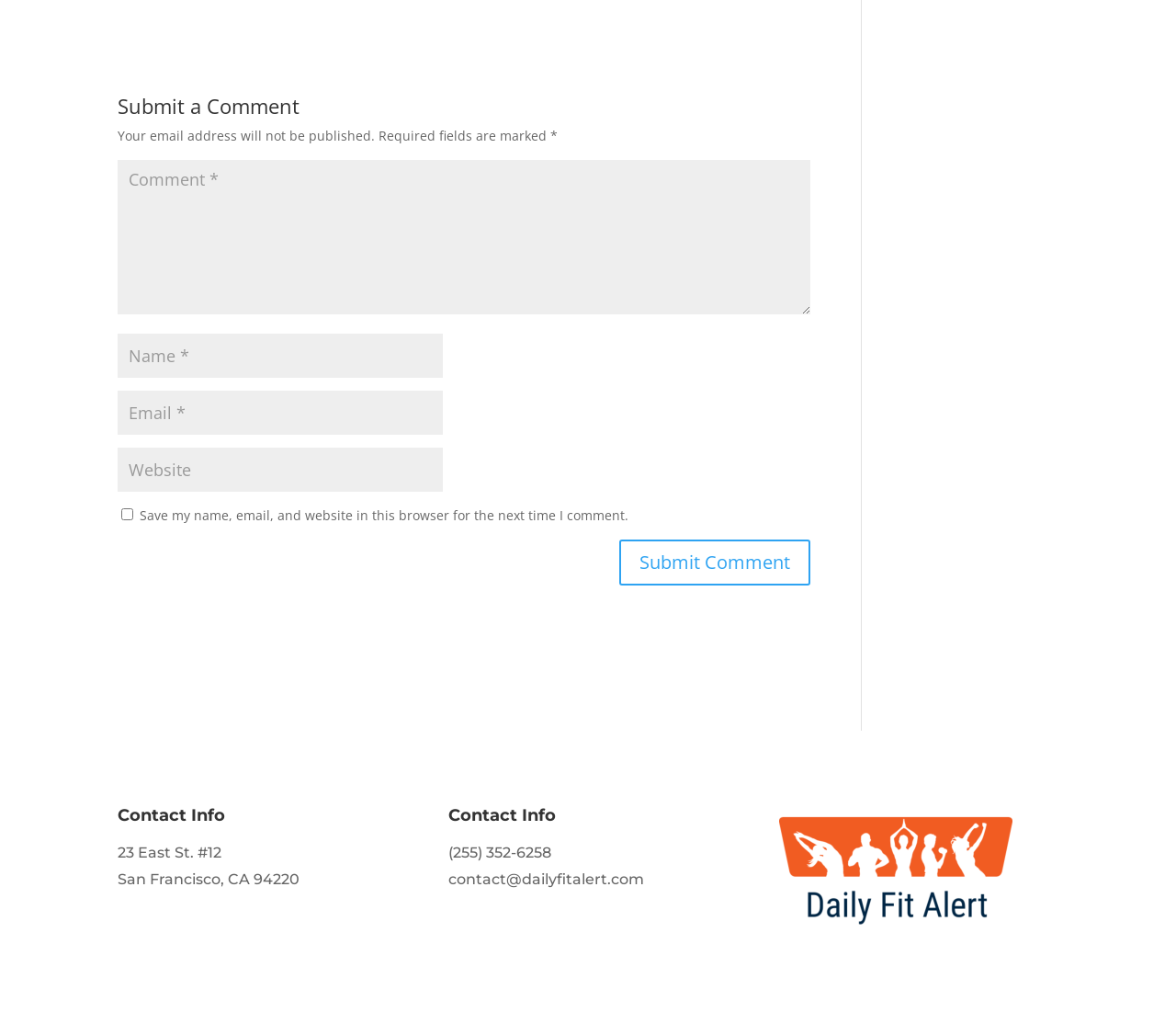What is the address of the contact?
Please provide a detailed and comprehensive answer to the question.

The address of the contact is 23 East St. #12, which is located in San Francisco, CA 94220, as indicated by the static text elements in the 'Contact Info' section.